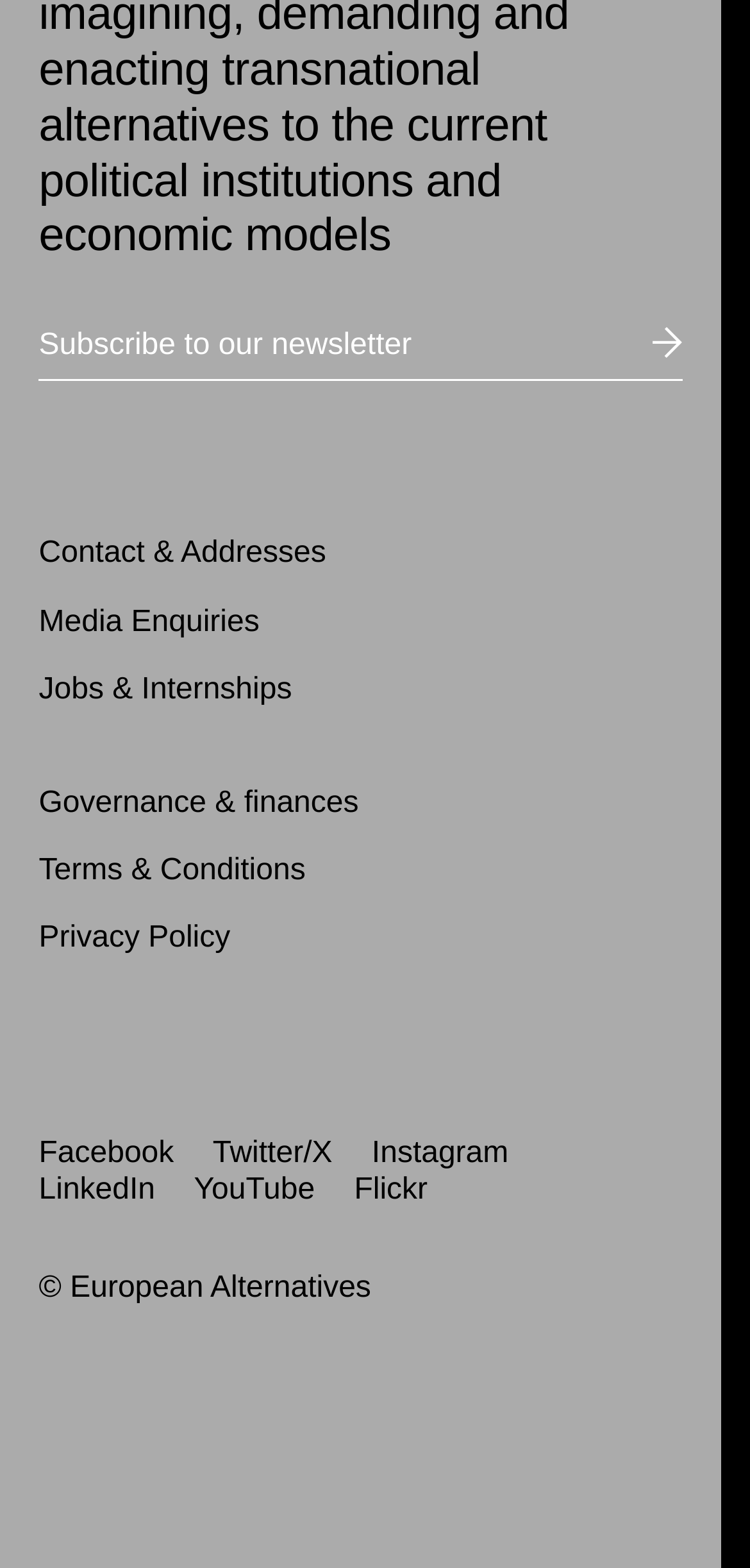Identify the bounding box coordinates of the HTML element based on this description: "Subscribe to our newsletter".

[0.052, 0.199, 0.91, 0.243]